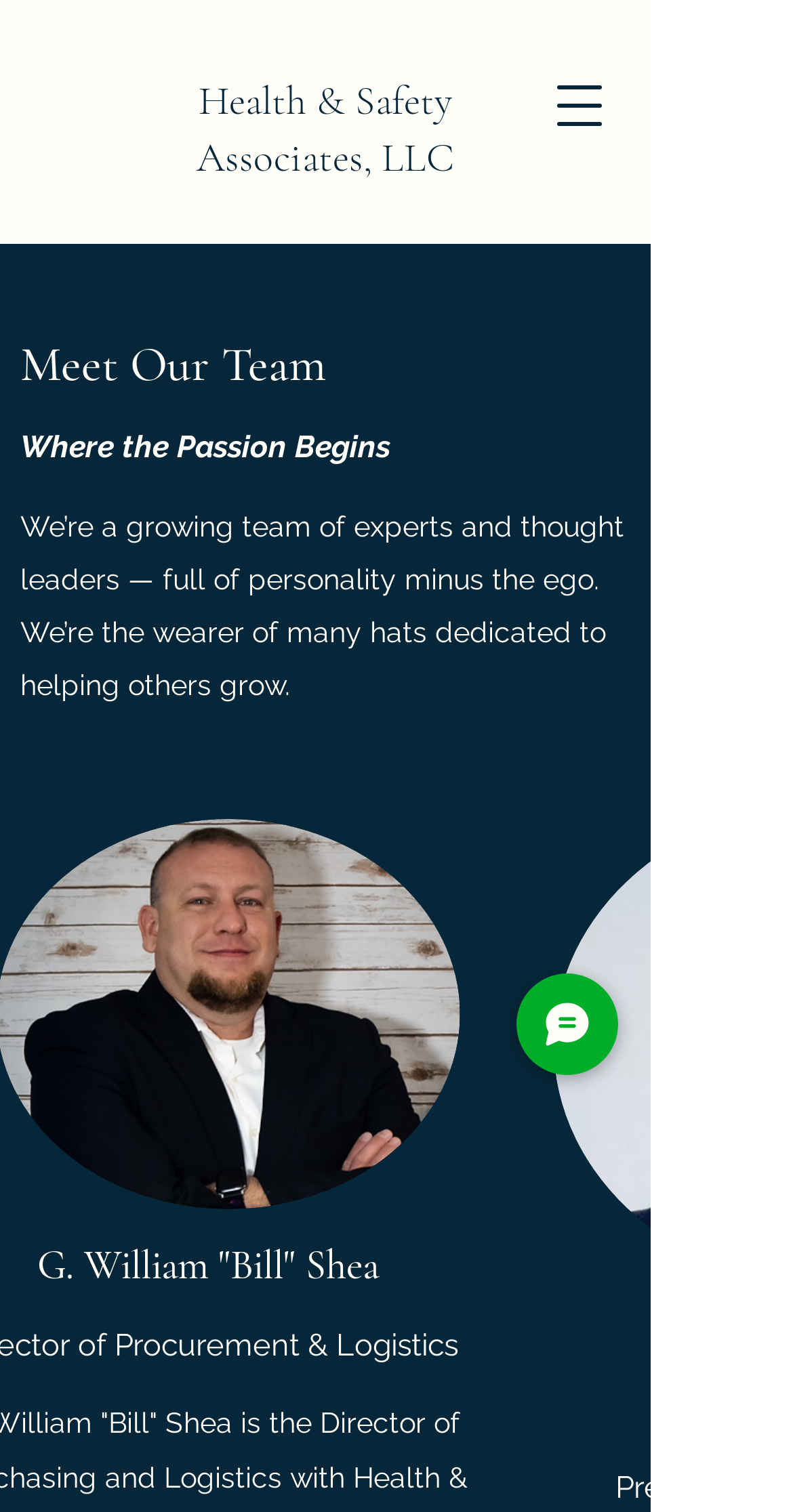Find the primary header on the webpage and provide its text.

Meet Our Team